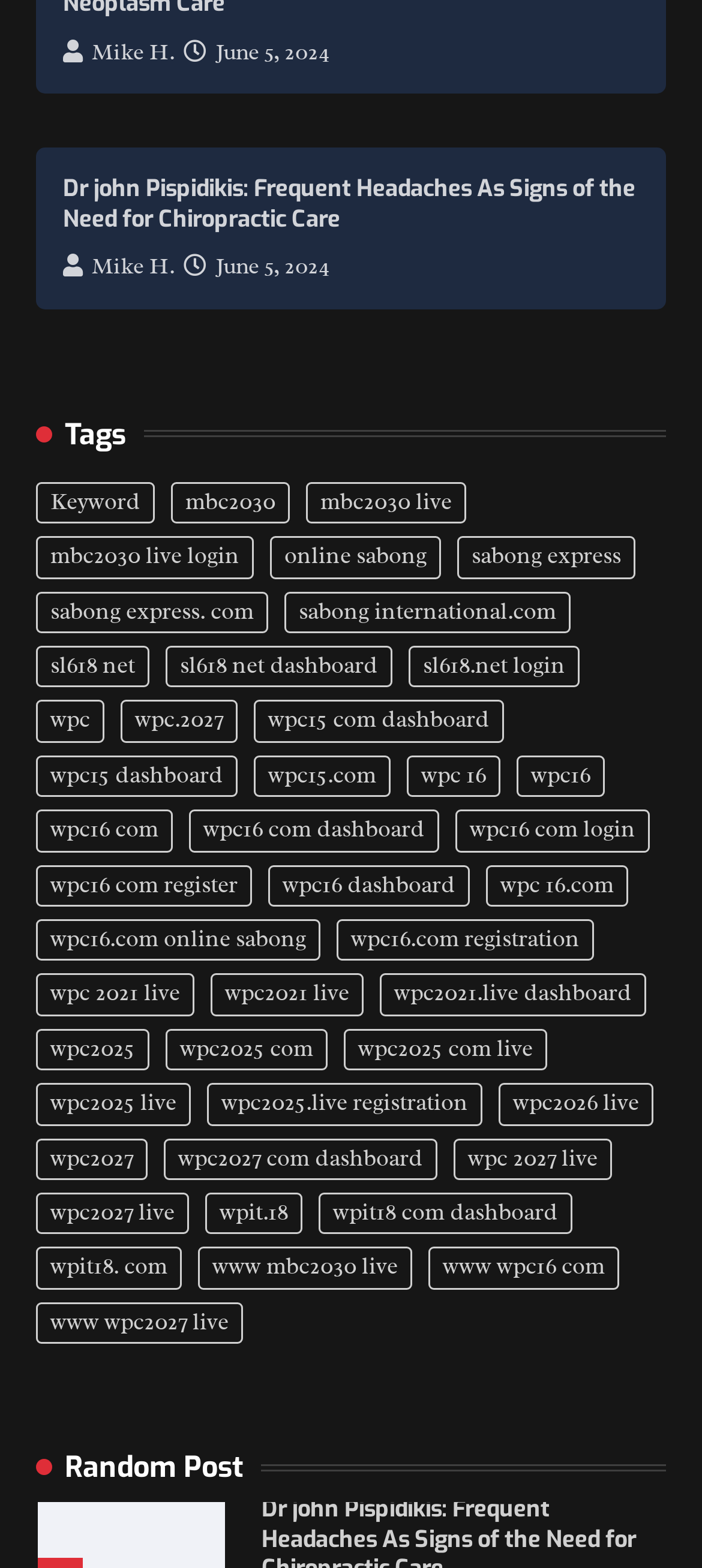Identify the bounding box for the given UI element using the description provided. Coordinates should be in the format (top-left x, top-left y, bottom-right x, bottom-right y) and must be between 0 and 1. Here is the description: wpc.2027

[0.172, 0.447, 0.338, 0.474]